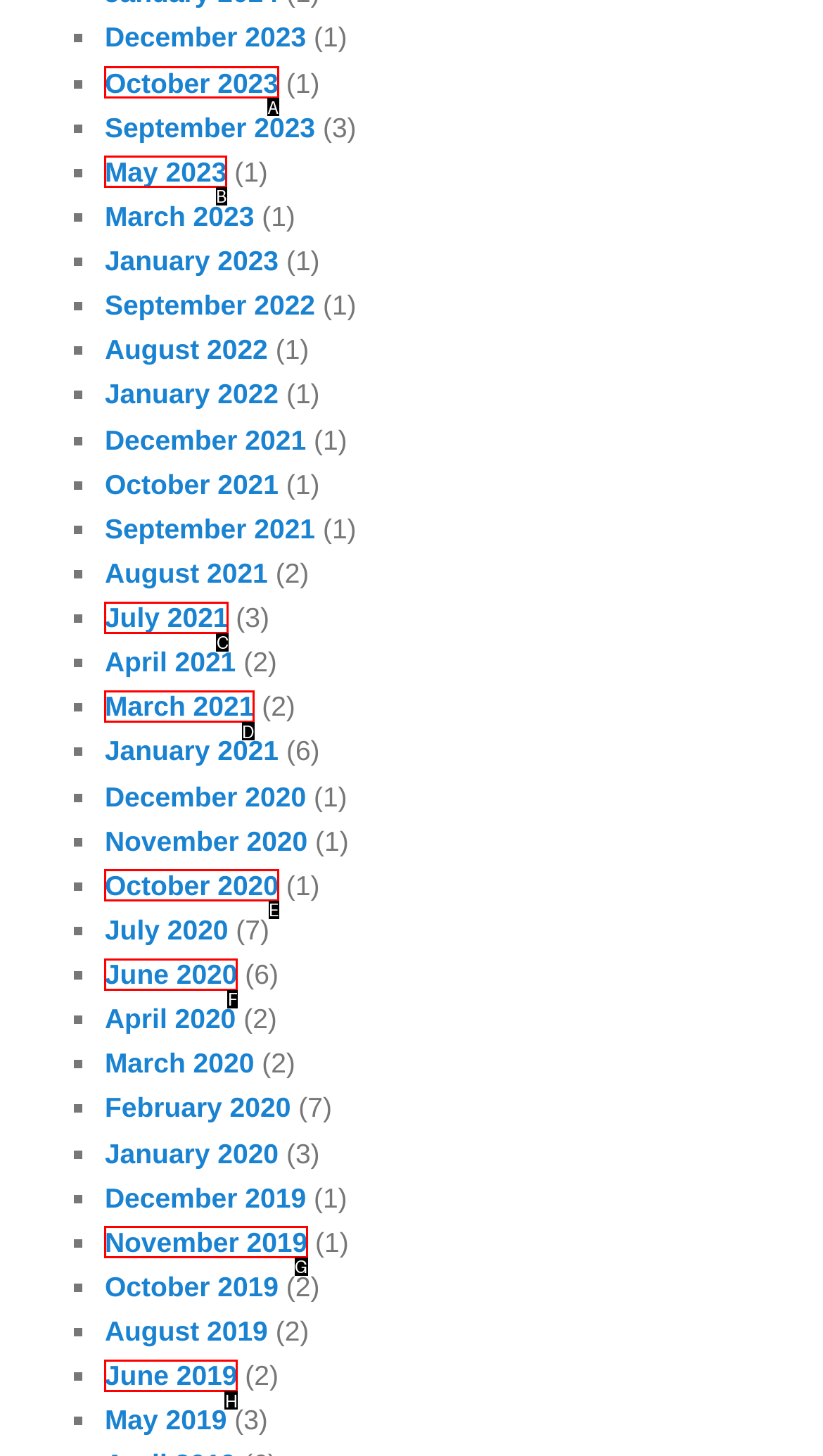Based on the description: June 2019, identify the matching lettered UI element.
Answer by indicating the letter from the choices.

H